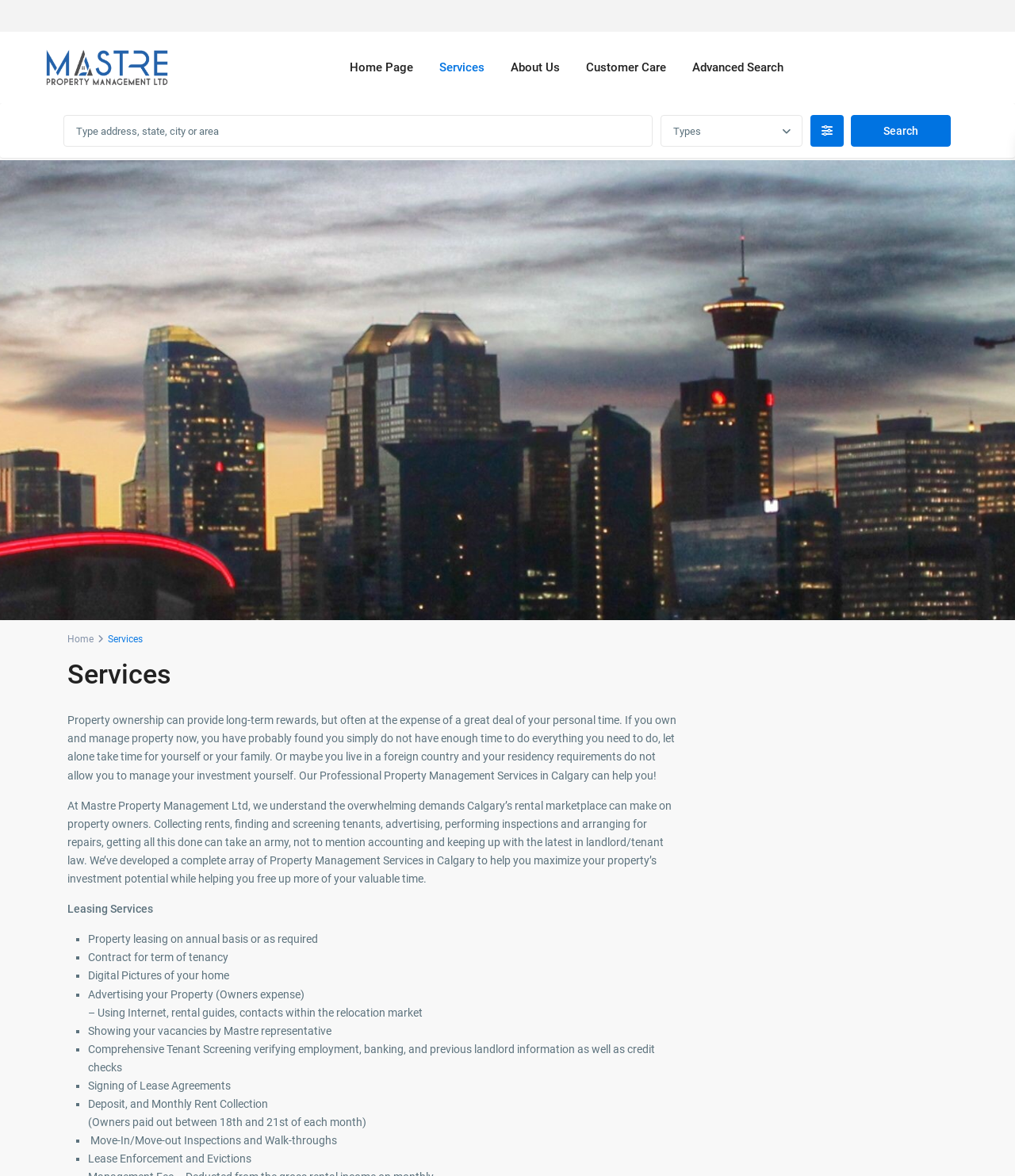Pinpoint the bounding box coordinates of the area that should be clicked to complete the following instruction: "Click the company logo". The coordinates must be given as four float numbers between 0 and 1, i.e., [left, top, right, bottom].

[0.043, 0.041, 0.168, 0.074]